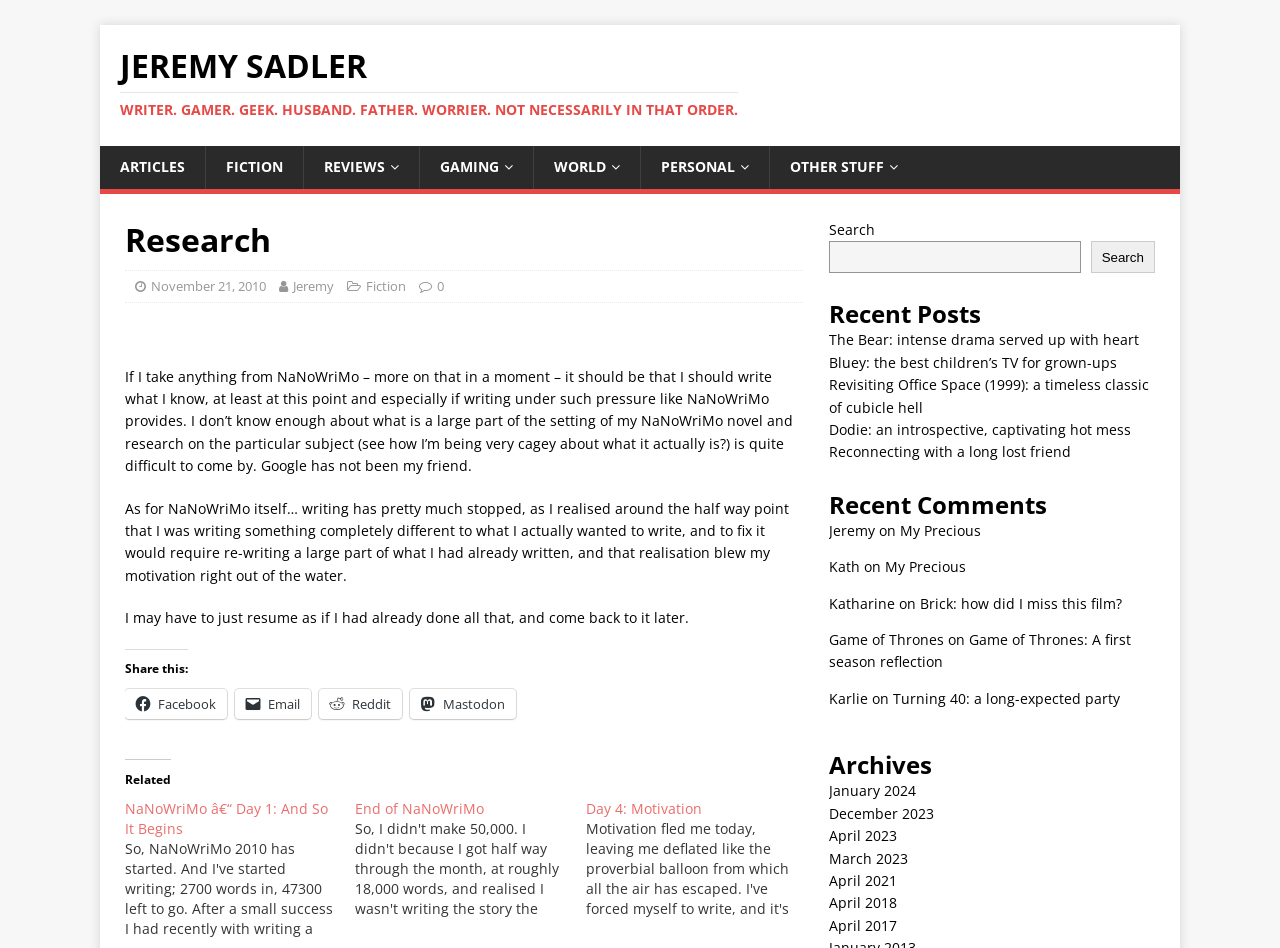Find the bounding box coordinates of the element you need to click on to perform this action: 'View the 'Recent Posts''. The coordinates should be represented by four float values between 0 and 1, in the format [left, top, right, bottom].

[0.647, 0.315, 0.902, 0.347]